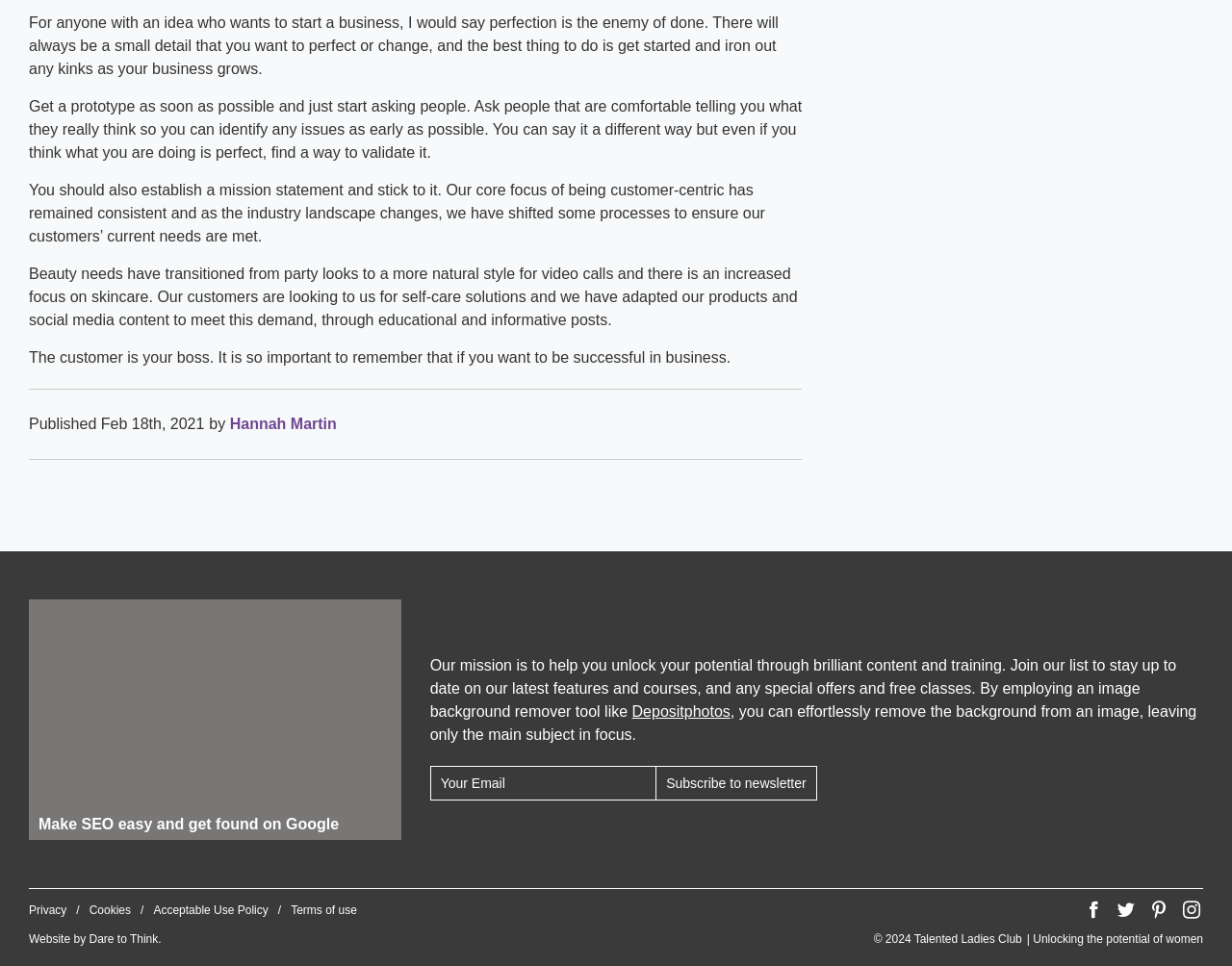What is the name of the image background remover tool mentioned?
Look at the screenshot and respond with one word or a short phrase.

Depositphotos